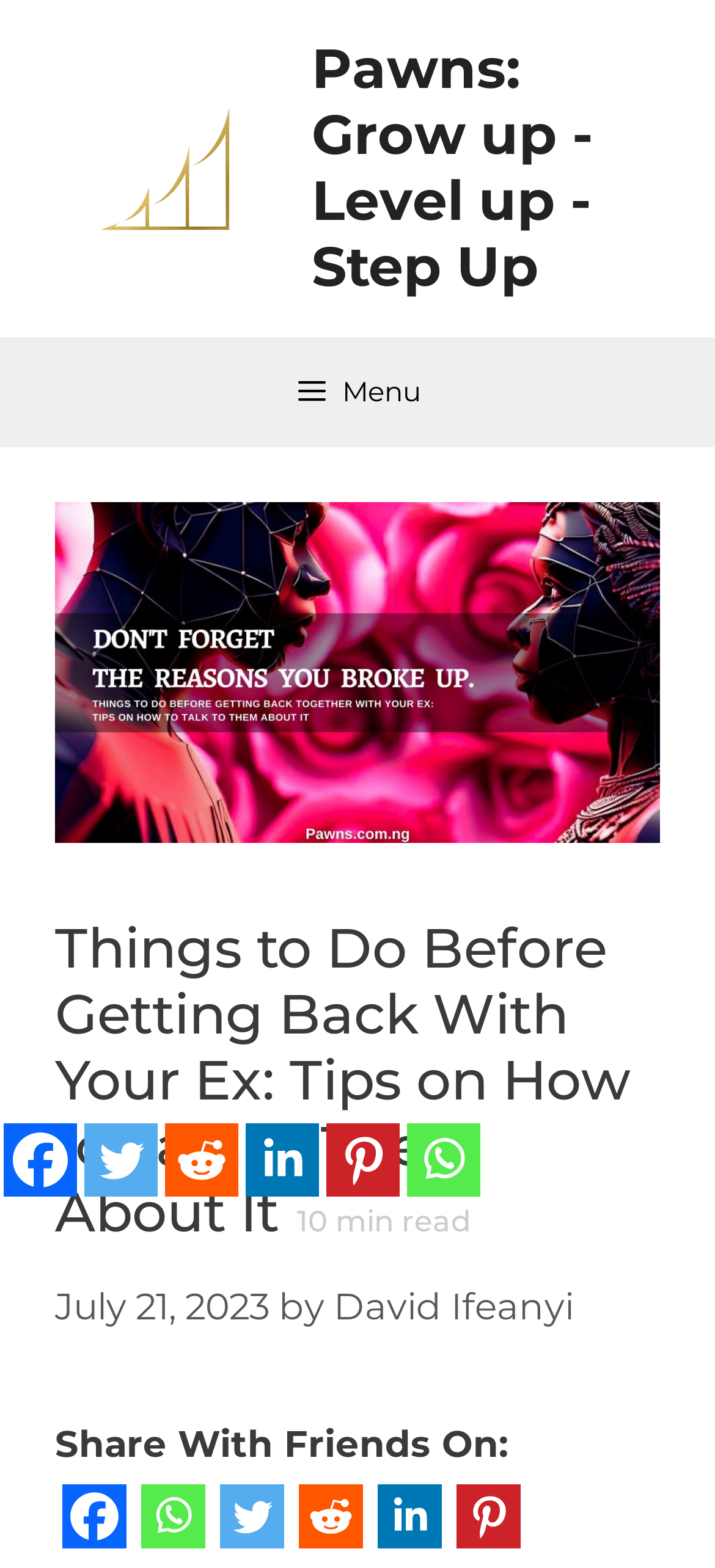Please identify the primary heading of the webpage and give its text content.

Things to Do Before Getting Back With Your Ex: Tips on How to Talk to Them About It10 min read